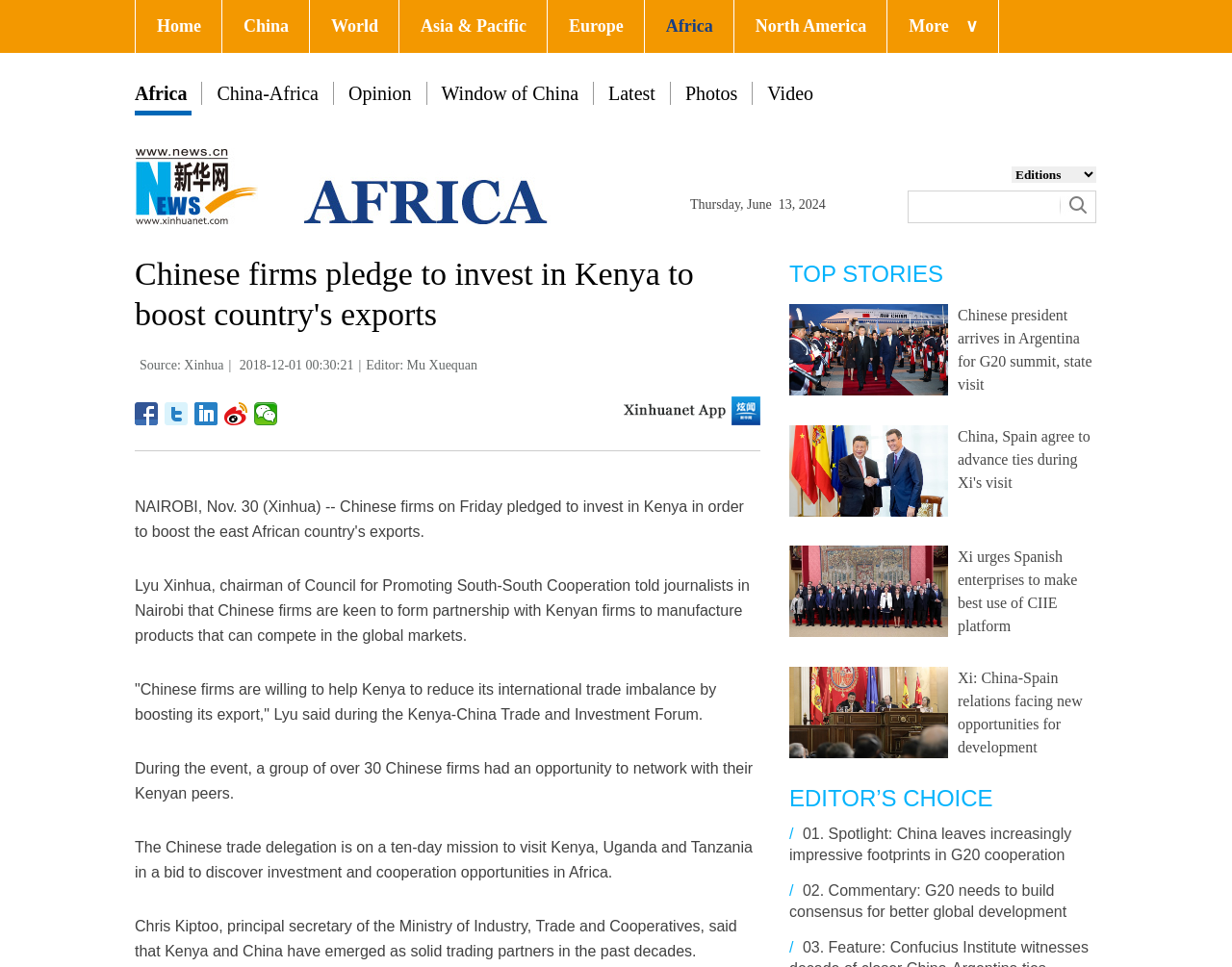Reply to the question with a single word or phrase:
How many Chinese firms attended the Kenya-China Trade and Investment Forum?

Over 30